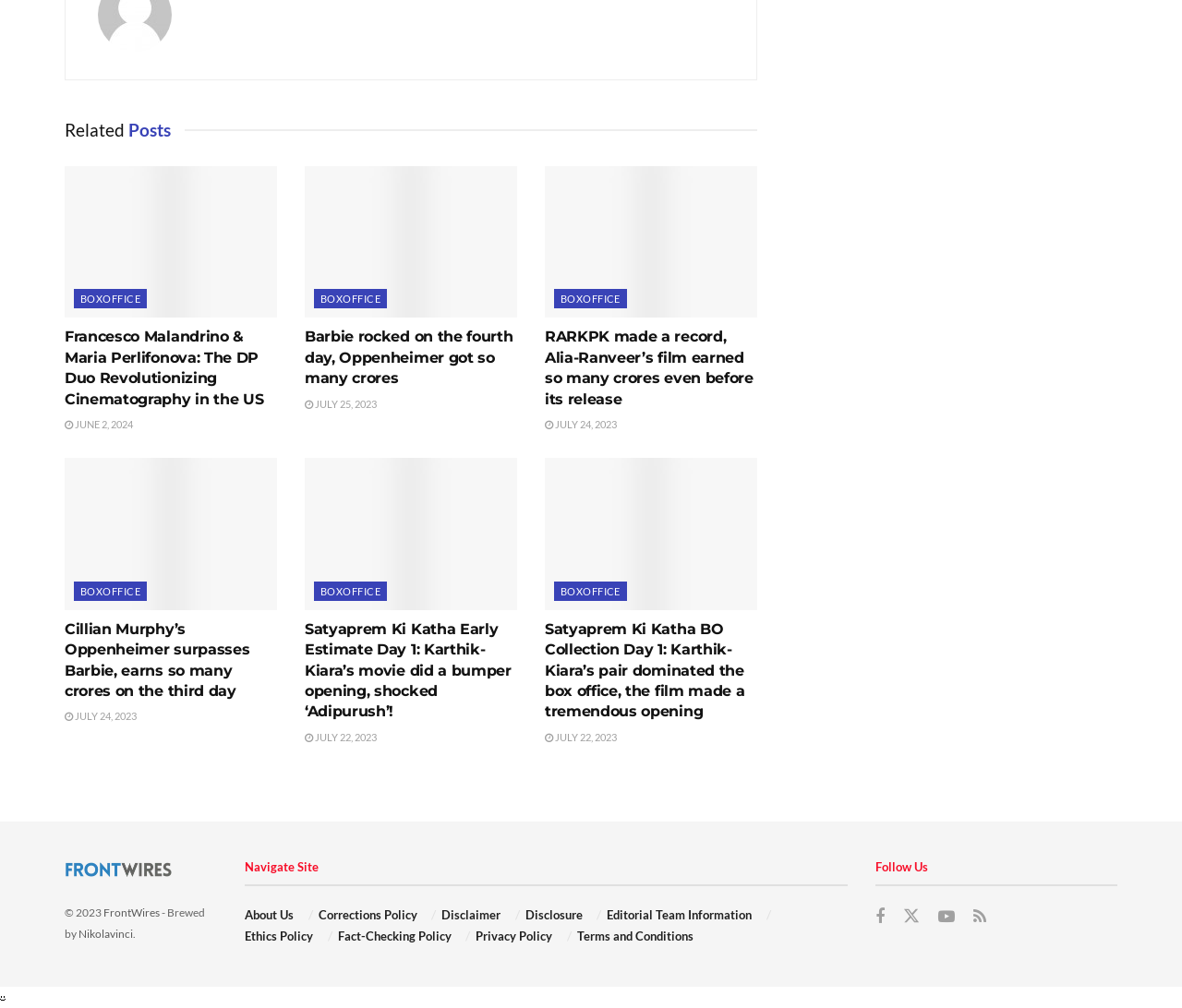Identify the bounding box coordinates of the section that should be clicked to achieve the task described: "Read article about 'Francesco Malandrino & Maria Perlifonova: The DP Duo Revolutionizing Cinematography in the US'".

[0.055, 0.325, 0.234, 0.407]